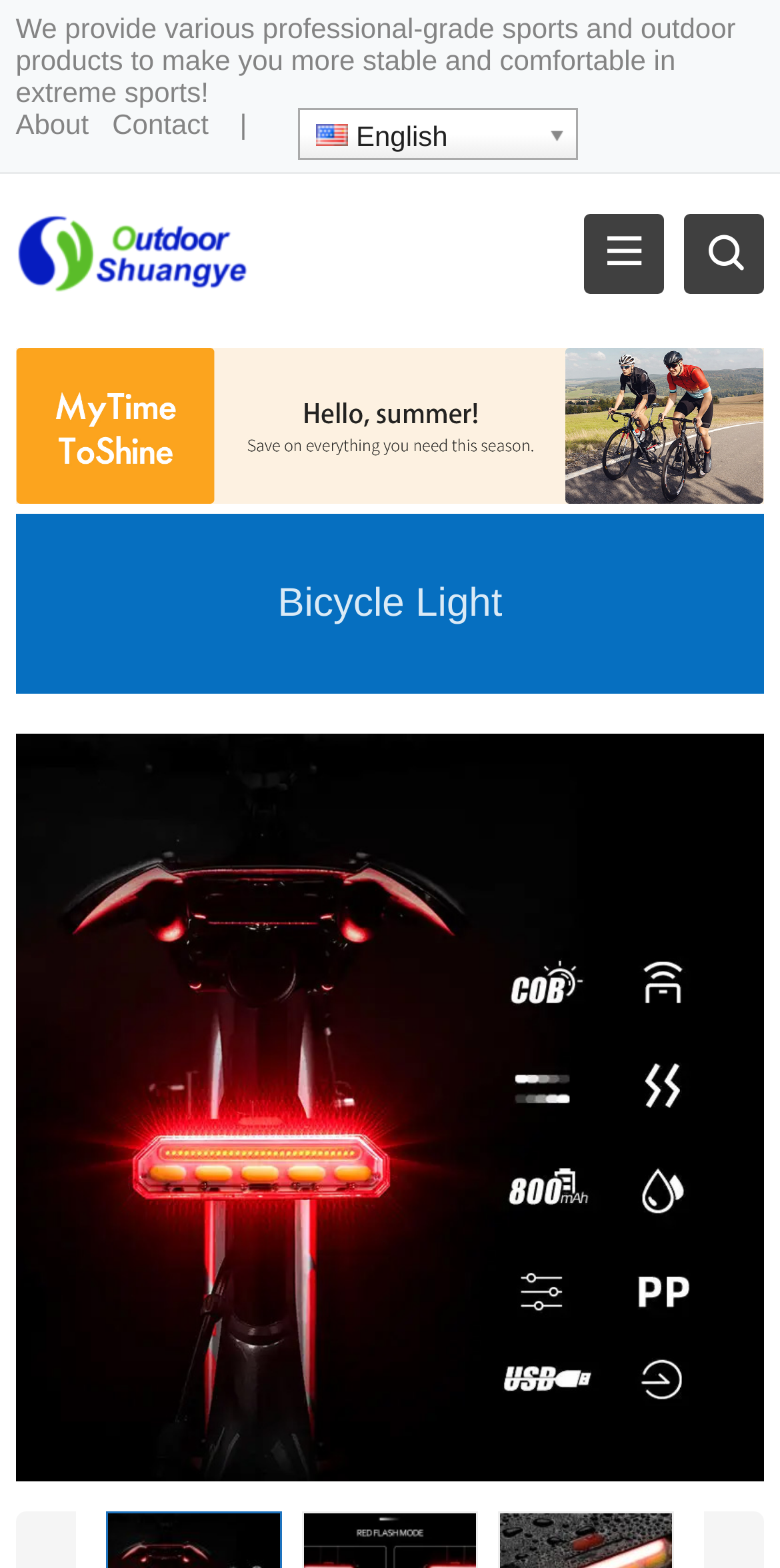Determine the bounding box coordinates of the UI element described by: "title="Search"".

[0.877, 0.136, 0.98, 0.187]